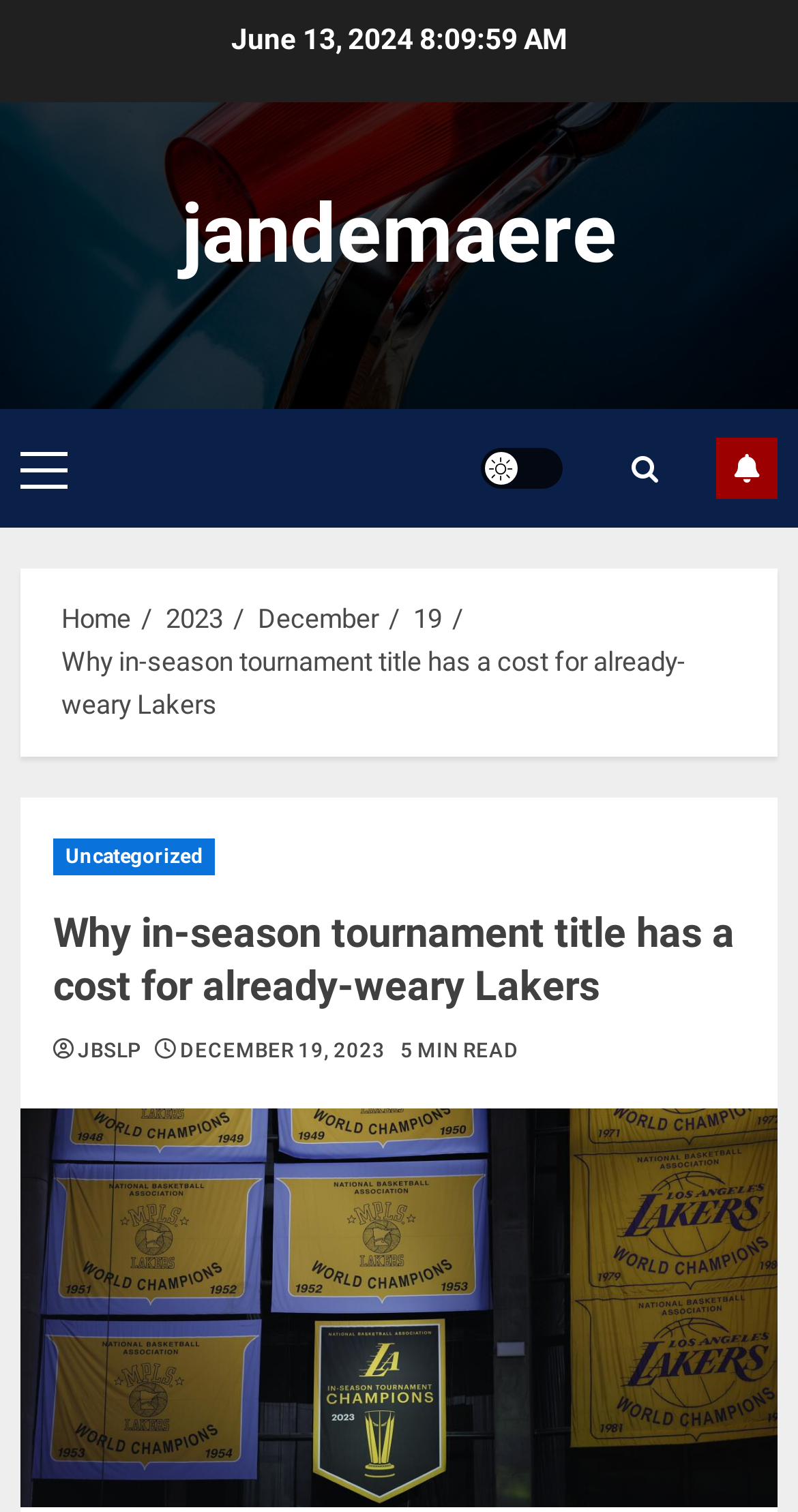Write an elaborate caption that captures the essence of the webpage.

The webpage appears to be a news article or blog post. At the top, there is a date "June 13, 2024" displayed prominently. Below the date, there is a section with a link to the author "jandemaere" and a primary menu button. To the right of the primary menu button, there are three more links: "Light/Dark Button", an icon represented by "\uf002", and a "SUBSCRIBE" button.

Below these top-level elements, there is a navigation section labeled "Breadcrumbs" that displays a hierarchical path of links, including "Home", "2023", "December", "19", and the title of the article "Why in-season tournament title has a cost for already-weary Lakers". 

The main content of the article is headed by a large title "Why in-season tournament title has a cost for already-weary Lakers" and is categorized under "Uncategorized". The article is attributed to "JBSLP" and has a timestamp of "DECEMBER 19, 2023". Additionally, the article has a "5 MIN READ" label indicating the estimated time required to read the content.